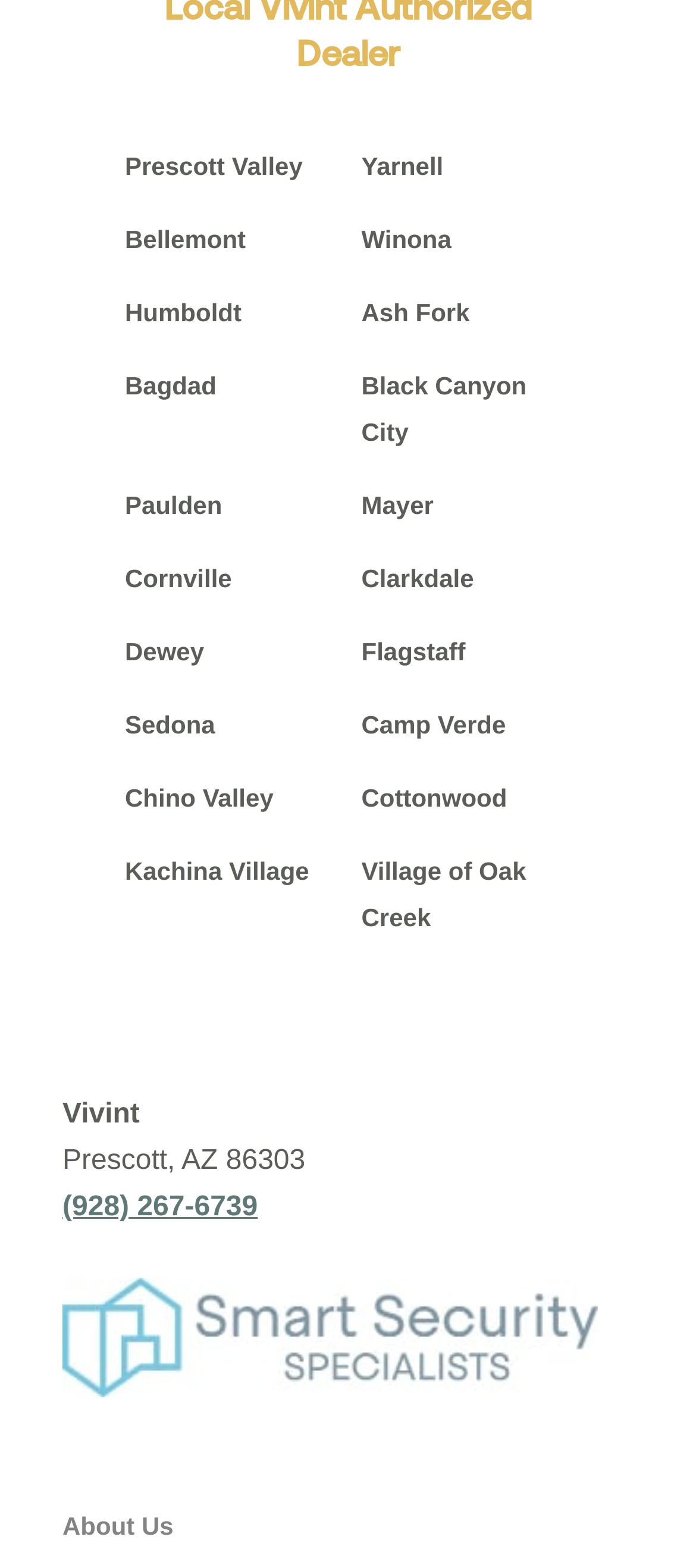Please provide a detailed answer to the question below based on the screenshot: 
What is the phone number?

I found the phone number by looking for a link that contains a phone number format. The link '(928) 267-6739' is located below the 'Vivint' text and 'Prescott, AZ 86303' address.